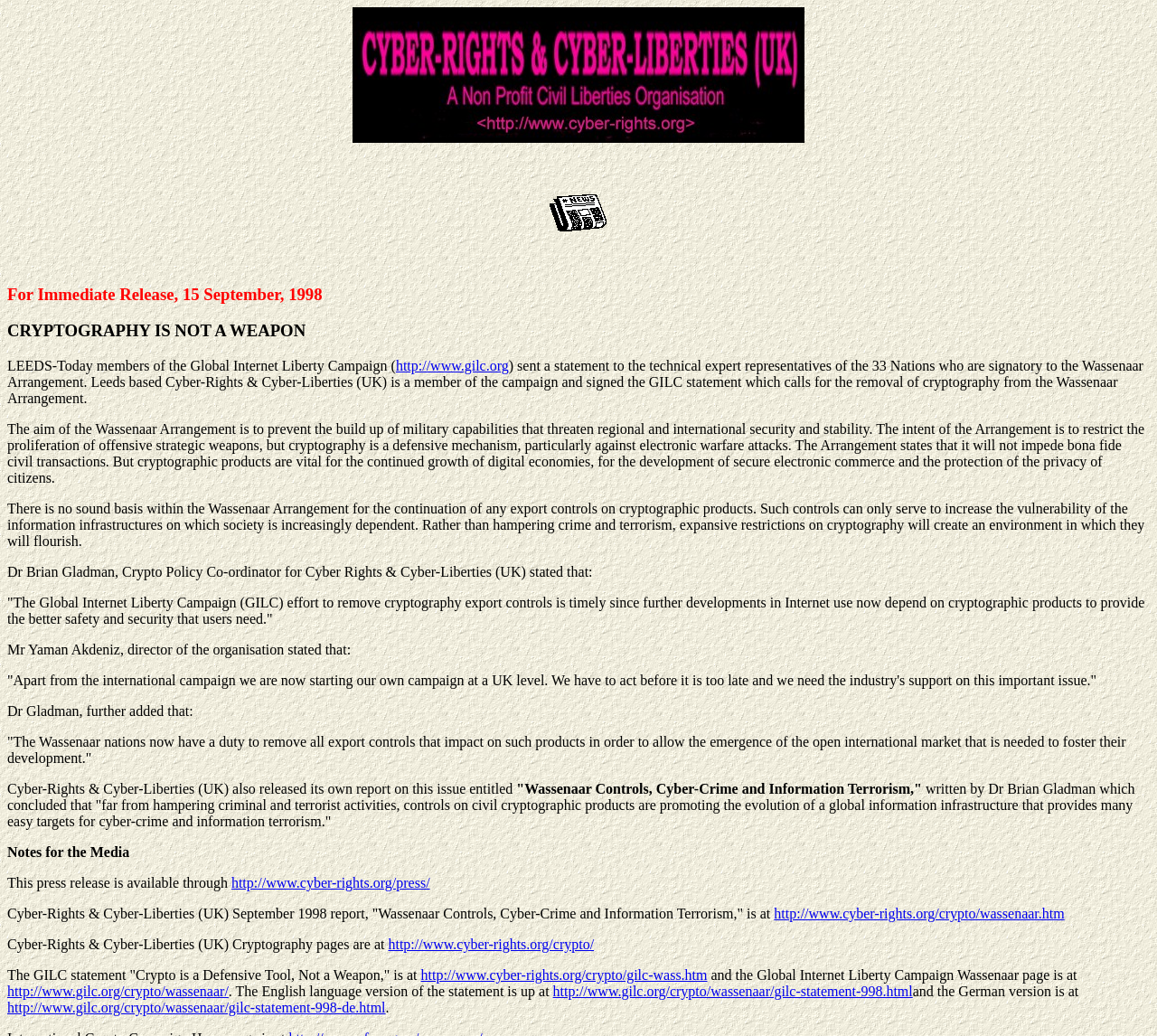Who is the Crypto Policy Co-ordinator for Cyber Rights & Cyber-Liberties (UK)?
Look at the image and respond with a single word or a short phrase.

Dr Brian Gladman